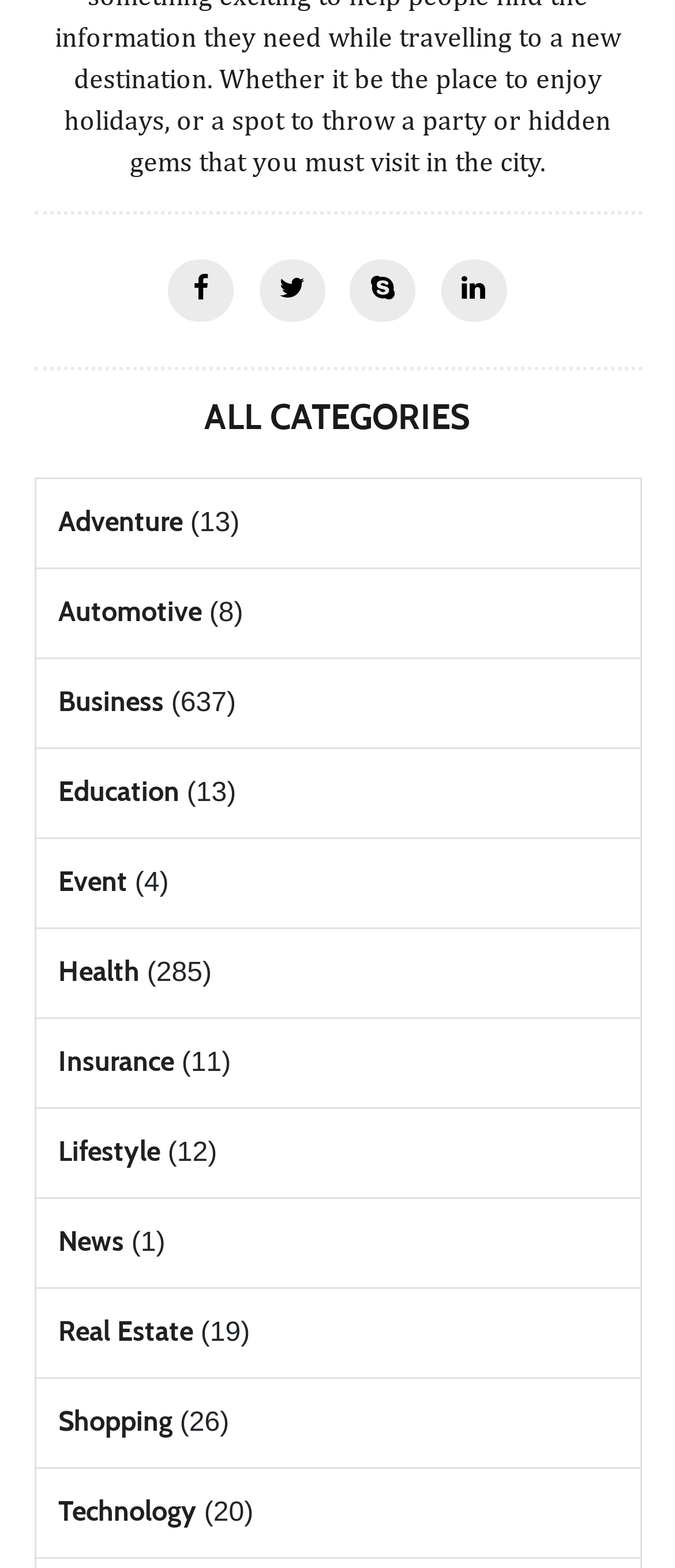Could you find the bounding box coordinates of the clickable area to complete this instruction: "View Business"?

[0.086, 0.437, 0.242, 0.458]